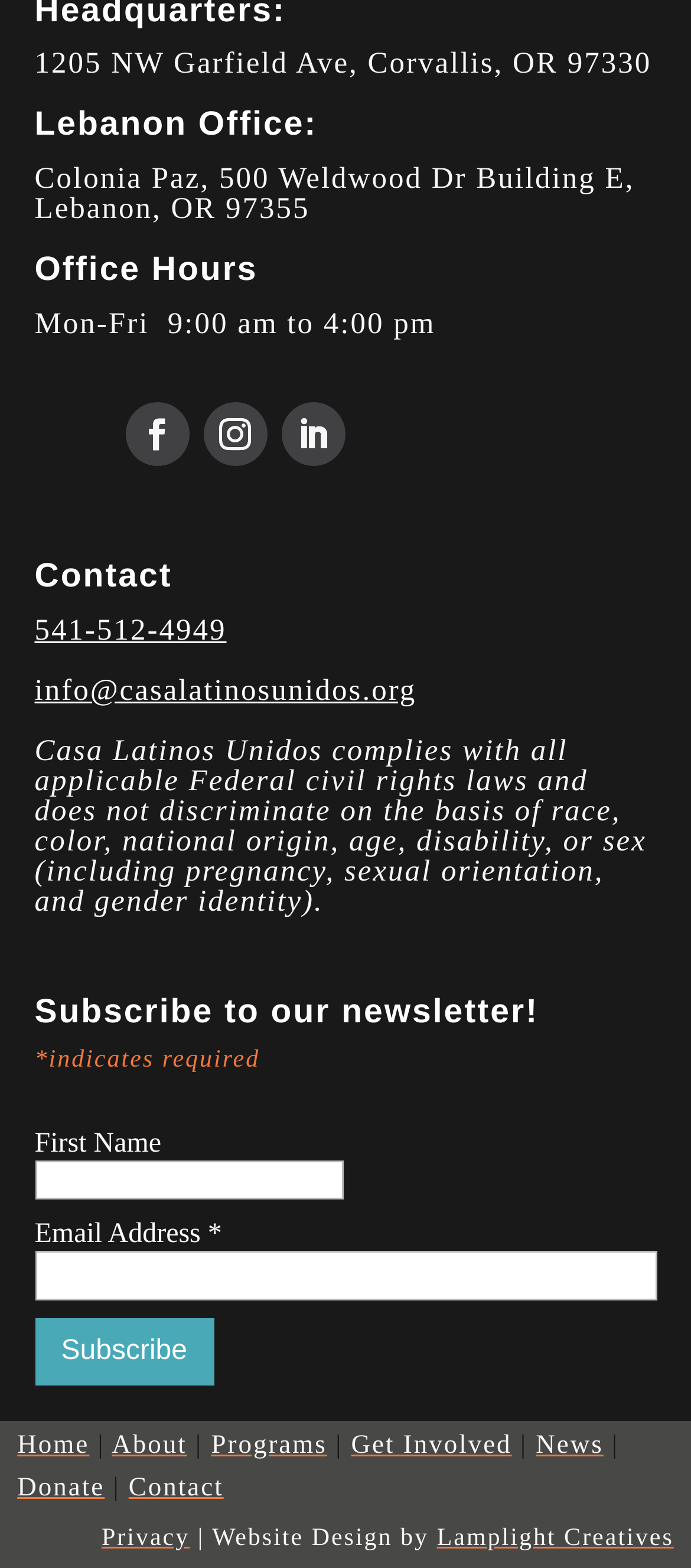Locate the bounding box coordinates of the element that should be clicked to fulfill the instruction: "Enter Email Address".

[0.05, 0.798, 0.95, 0.829]